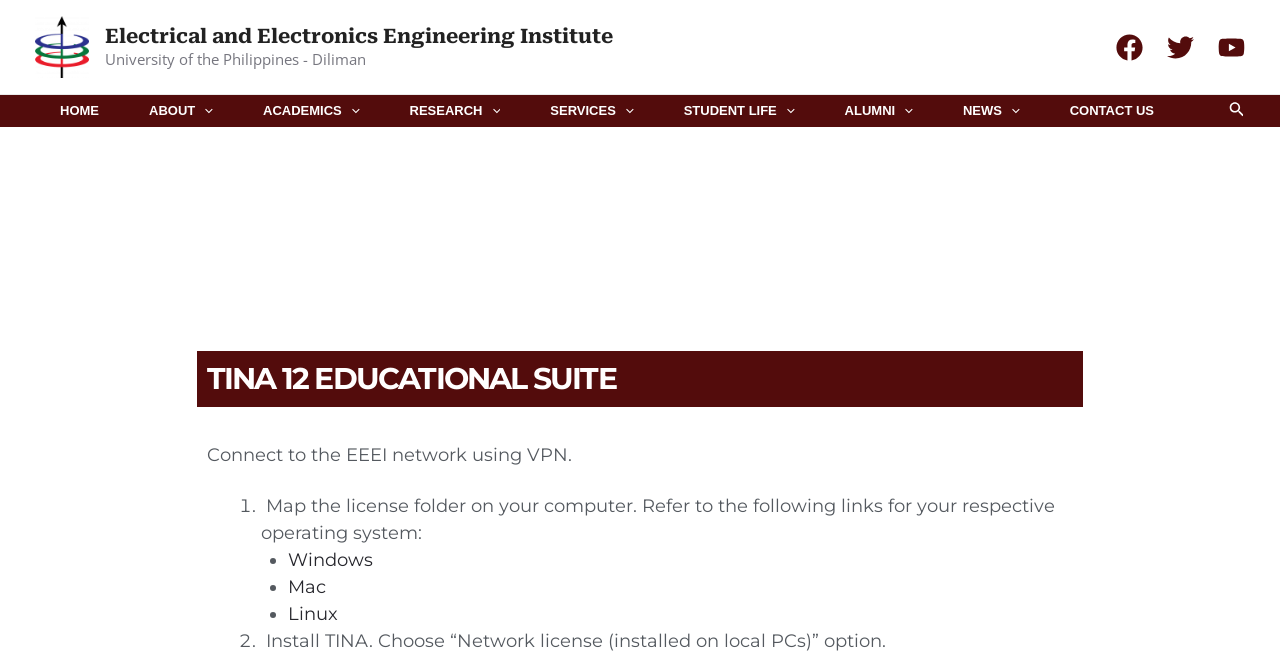What operating systems are supported for mapping the license folder?
Answer the question in as much detail as possible.

The operating systems supported for mapping the license folder are listed in the instructions for using the TINA 12 EDUCATIONAL SUITE, where it provides links to instructions for Windows, Mac, and Linux users.